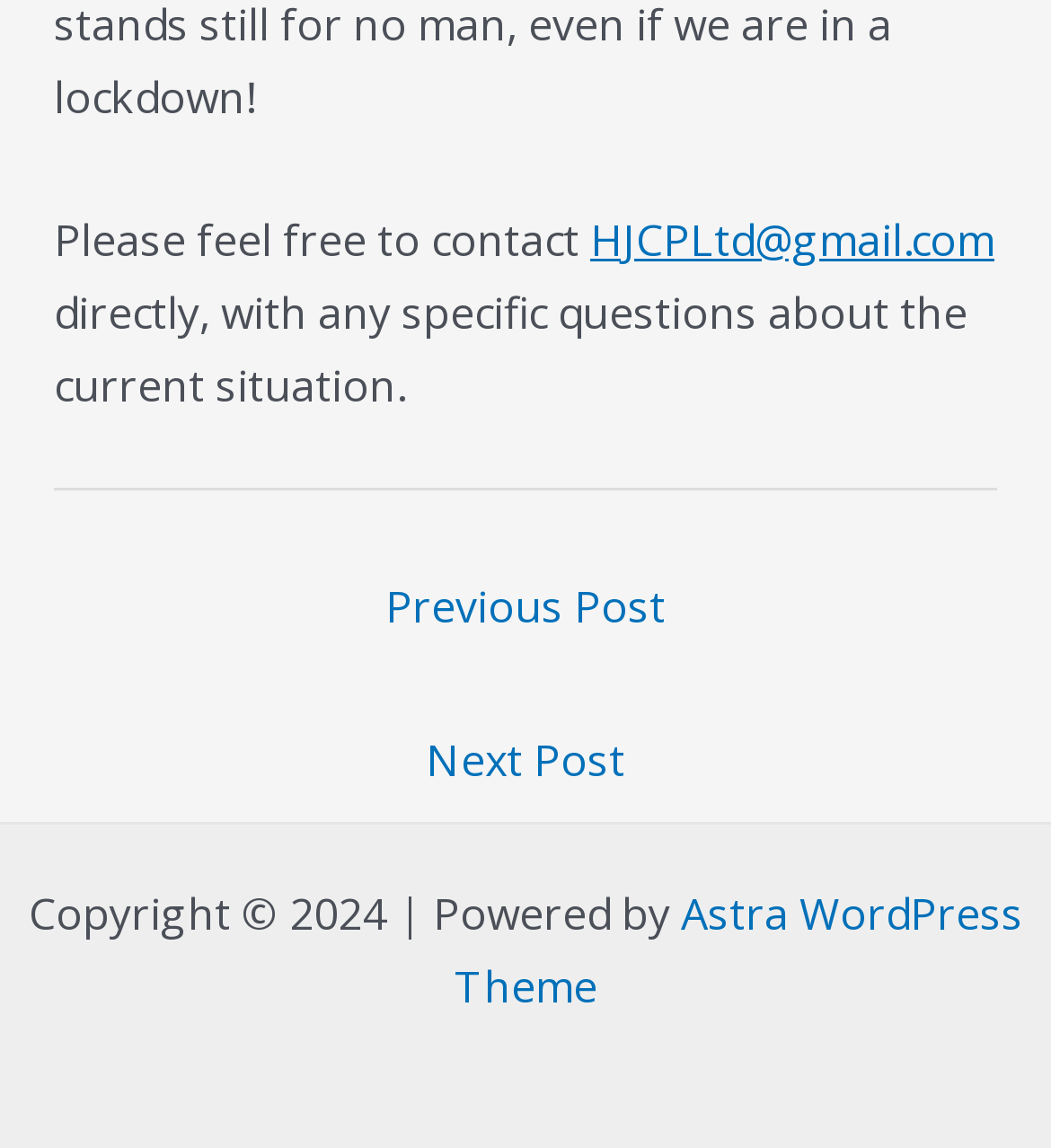Given the element description "HJCPLtd@gmail.com" in the screenshot, predict the bounding box coordinates of that UI element.

[0.562, 0.182, 0.946, 0.234]